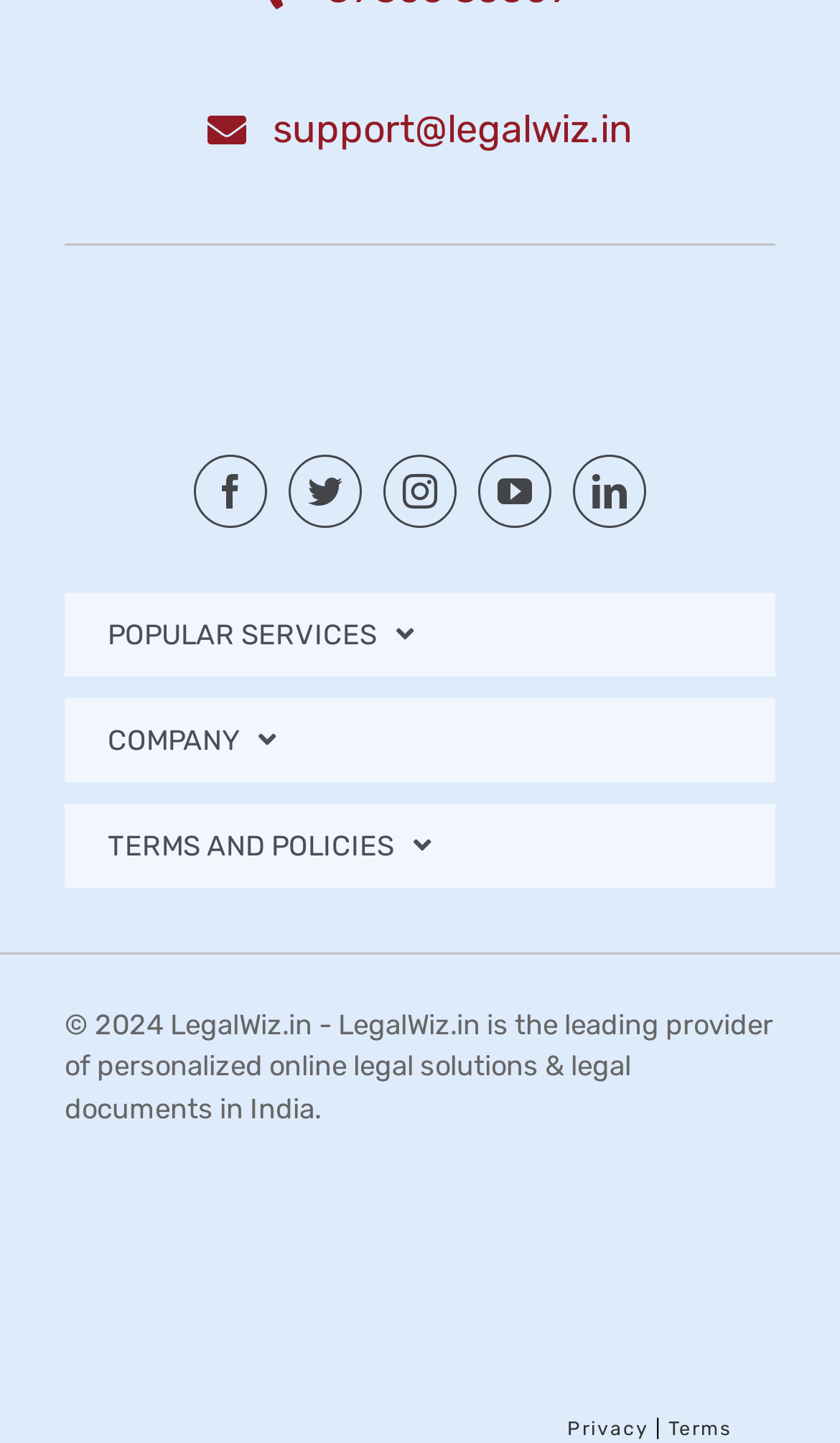Determine the bounding box coordinates for the region that must be clicked to execute the following instruction: "Open the 'About us' page".

[0.077, 0.542, 0.923, 0.594]